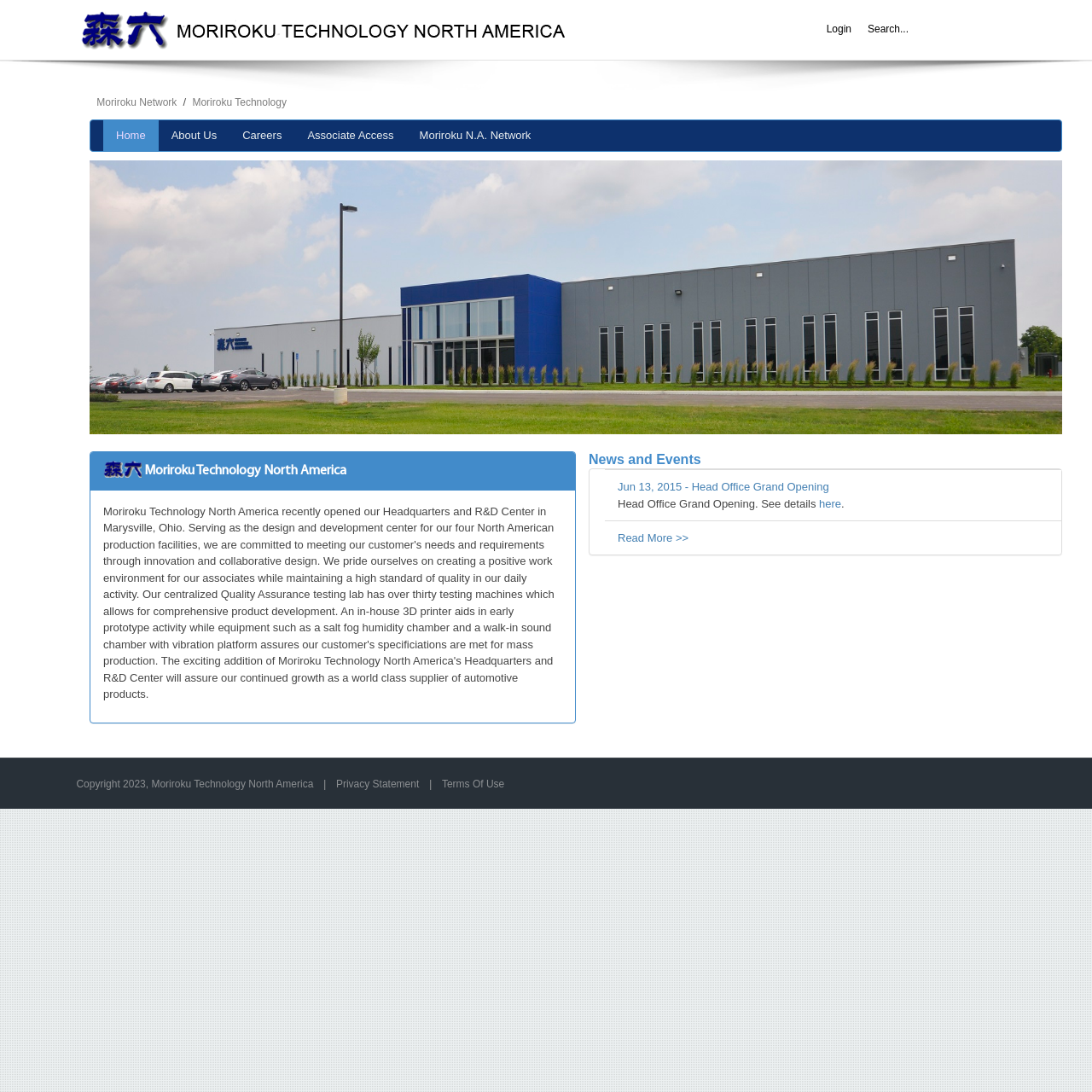Elaborate on the information and visuals displayed on the webpage.

The webpage is about Moriroku Technology North America, with a header section at the top that contains a logo image and a search bar. The logo image is accompanied by a link to Moriroku Technology North America. The search bar has a placeholder text "Search..." and is accompanied by two links, one with a magnifying glass icon and another with the text "Search".

To the right of the search bar, there is a link to "Login". Below the header section, there is a navigation menu with five links: "Home", "About Us", "Careers", "Associate Access", and "Moriroku N.A. Network". 

On the left side of the page, there is a large banner image that spans almost the entire height of the page. Above the banner image, there is a heading that reads "Moriroku Technology North America". 

On the right side of the page, there is a section with the title "News and Events". This section contains a news article with the title "Head Office Grand Opening" and a brief description. There are two links in this section, one to read more about the news article and another to see details.

At the bottom of the page, there is a footer section that contains copyright information, a link to the "Privacy Statement", and a link to the "Terms Of Use".